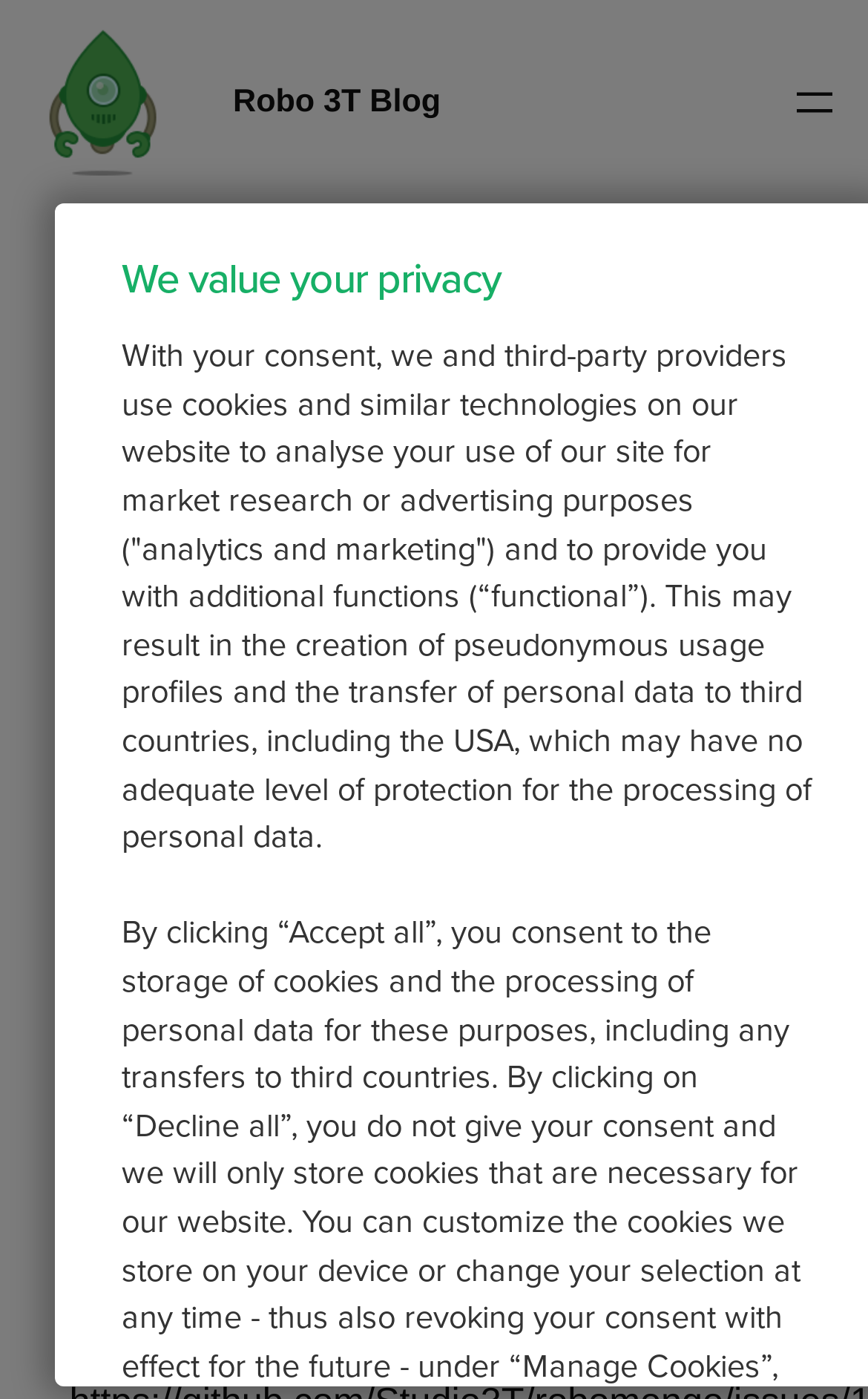What is the purpose of the button in the top-right corner?
Answer the question with a single word or phrase by looking at the picture.

Open menu